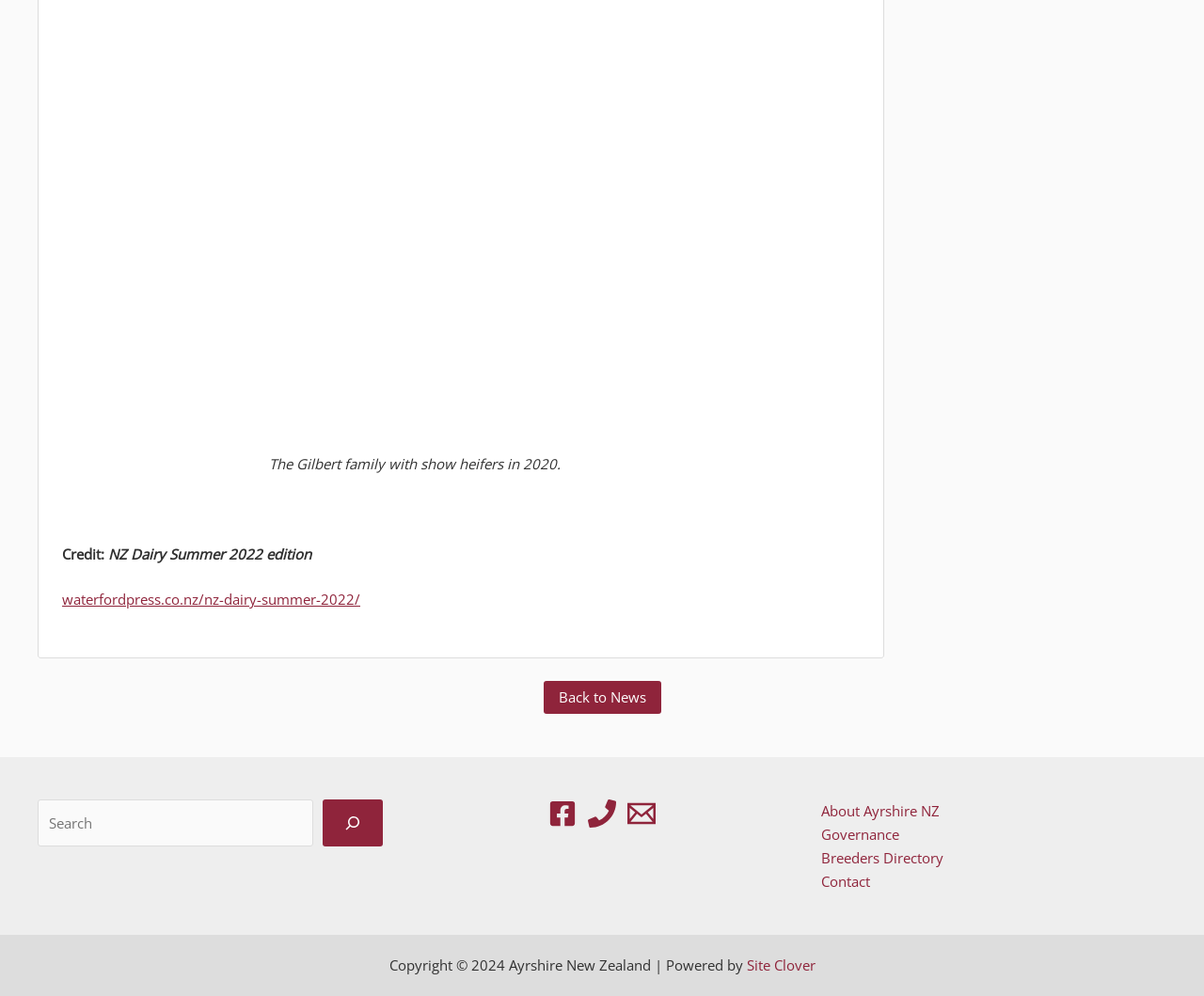Please pinpoint the bounding box coordinates for the region I should click to adhere to this instruction: "Go back to news".

[0.451, 0.684, 0.549, 0.717]